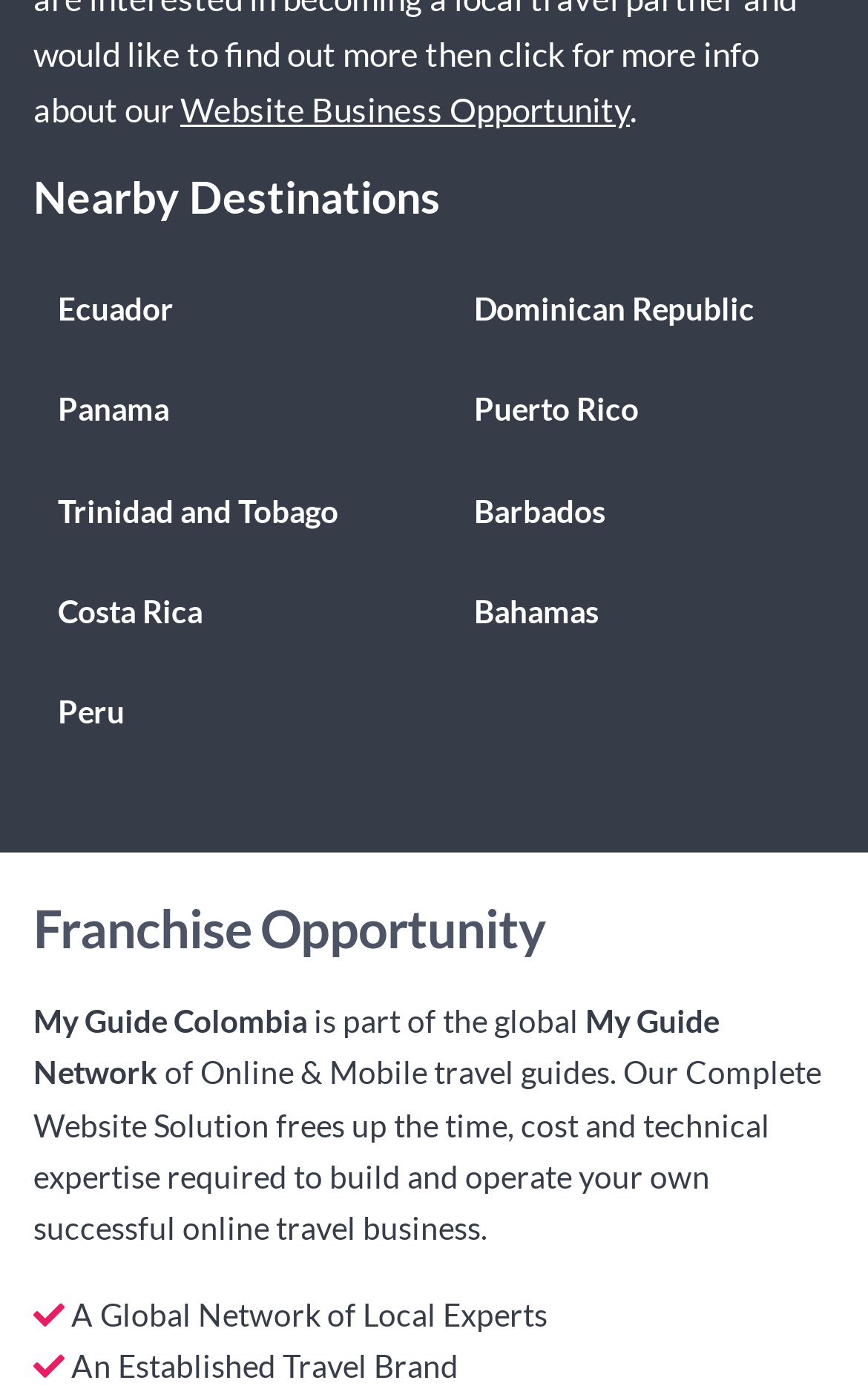Please identify the bounding box coordinates of the element's region that I should click in order to complete the following instruction: "Visit My Guide Network". The bounding box coordinates consist of four float numbers between 0 and 1, i.e., [left, top, right, bottom].

[0.038, 0.723, 0.828, 0.787]